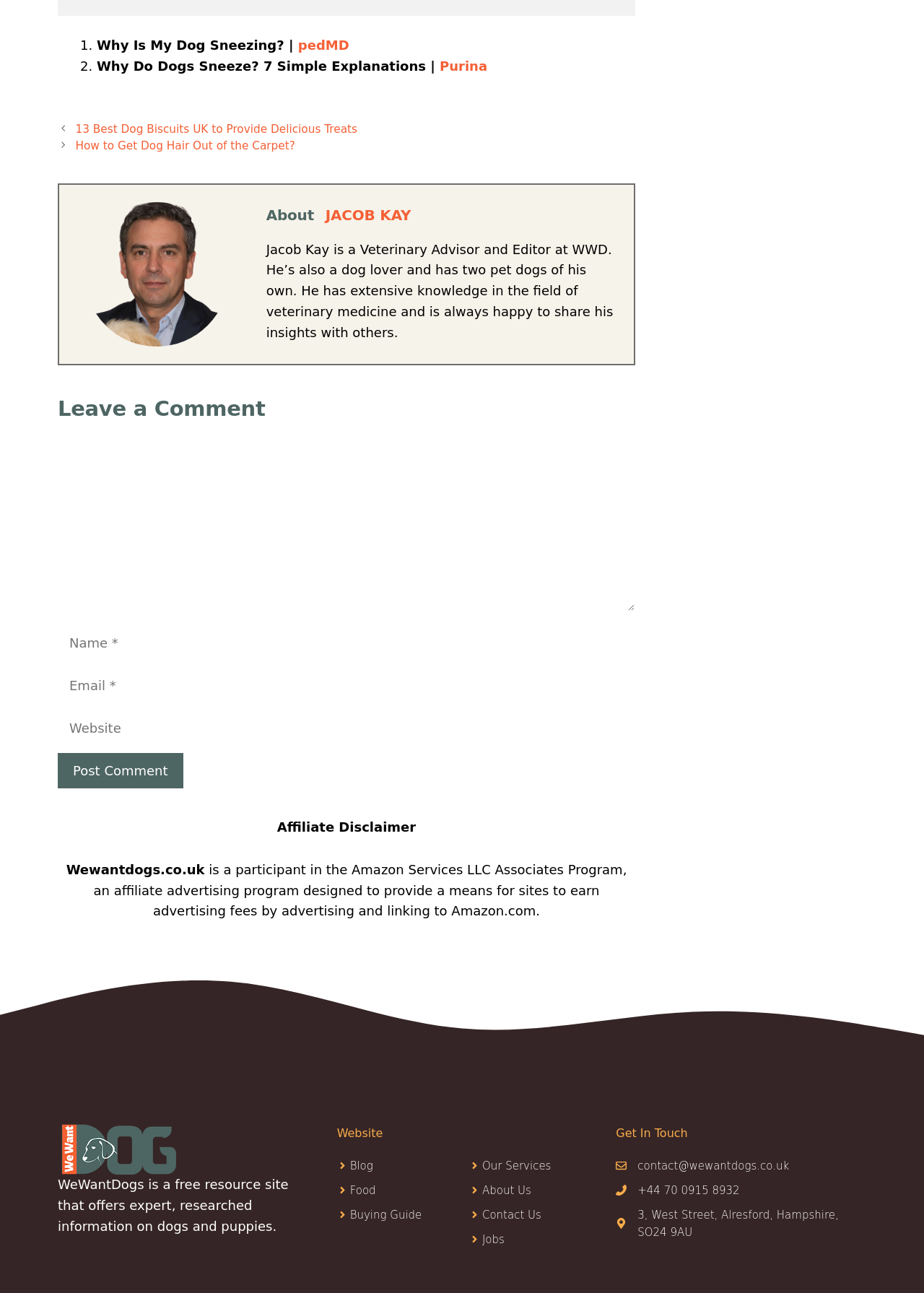How can I contact the website?
Provide a concise answer using a single word or phrase based on the image.

Email or phone